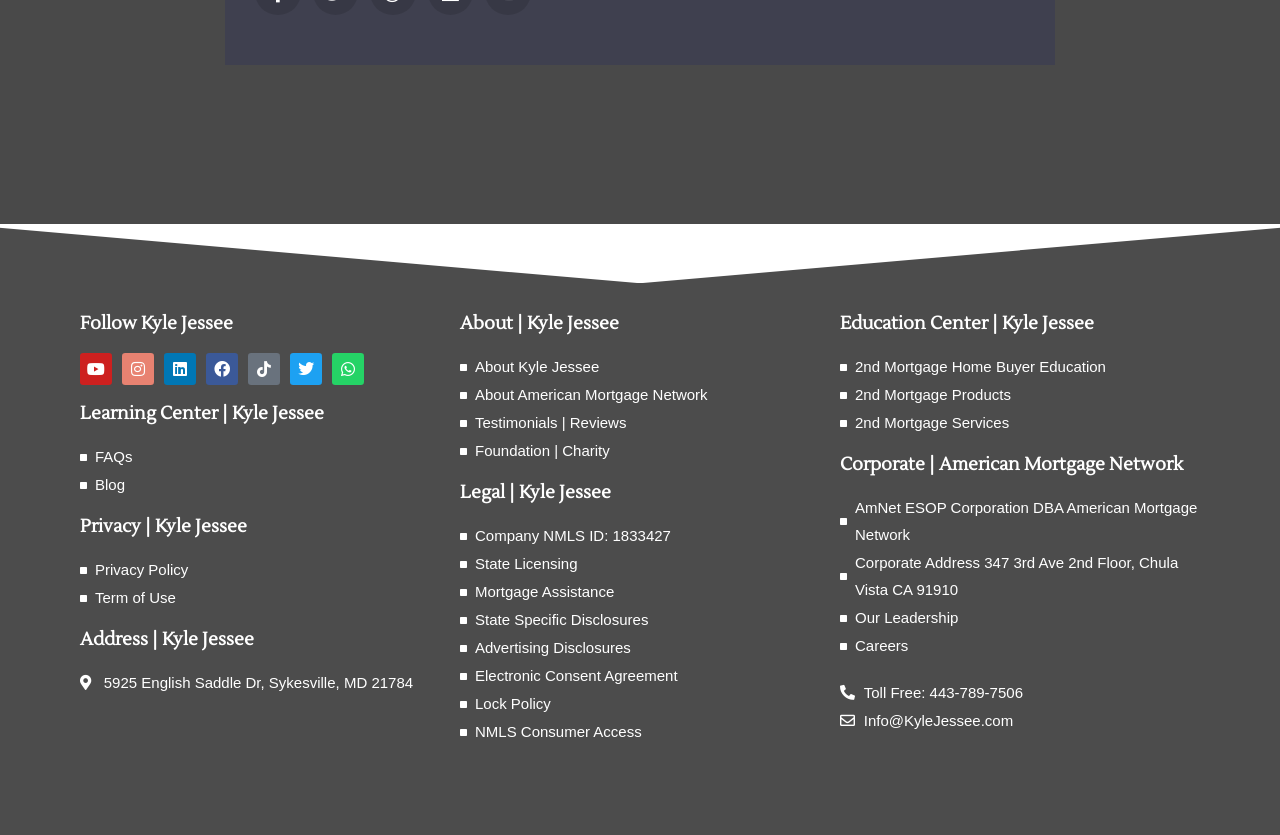What is the address of Kyle Jessee?
Refer to the image and provide a thorough answer to the question.

I found the address by looking at the 'Address | Kyle Jessee' section, where it is explicitly stated as '5925 English Saddle Dr, Sykesville, MD 21784'.